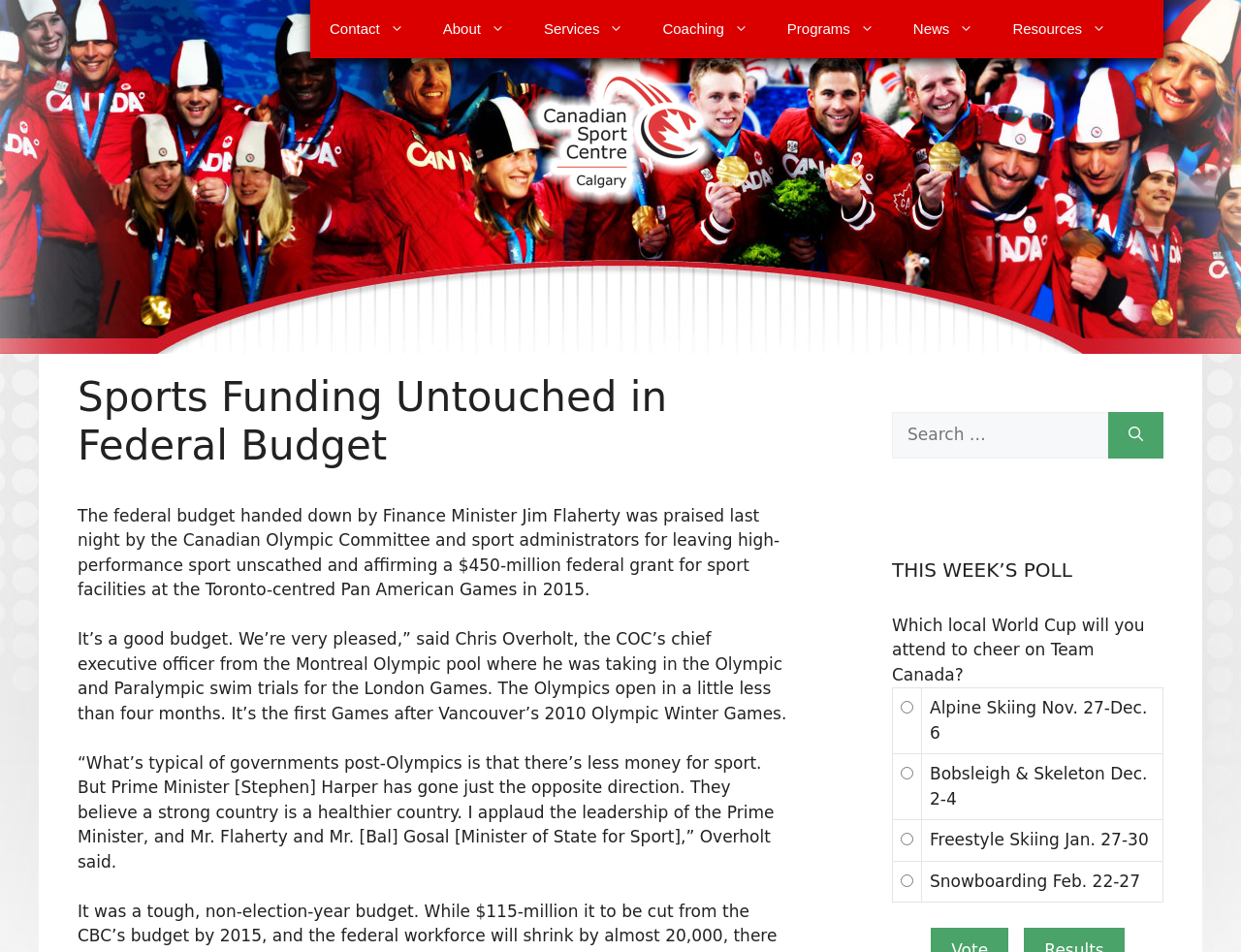Please answer the following question using a single word or phrase: 
How many options are available in the poll?

4